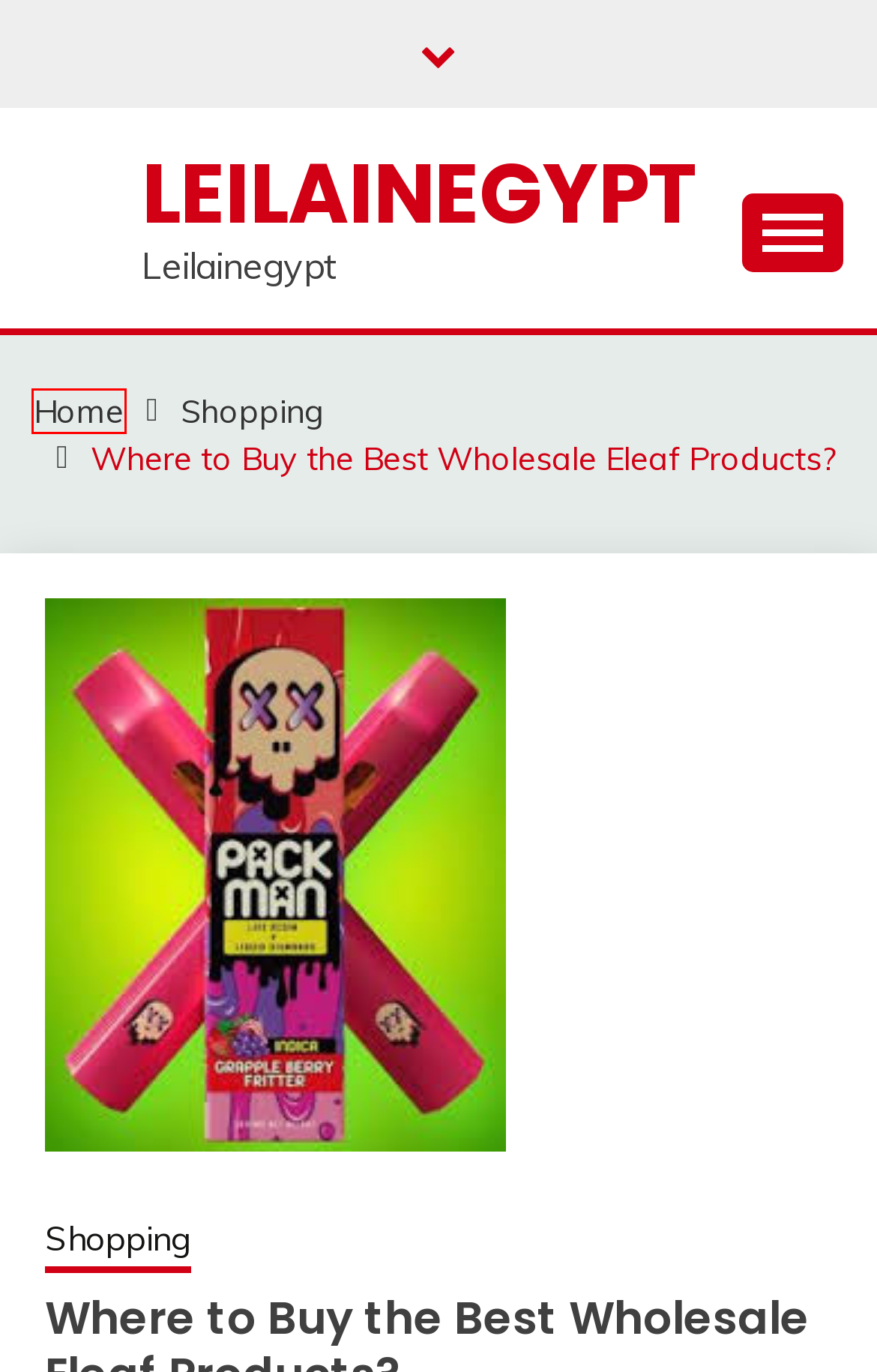Given a screenshot of a webpage with a red bounding box, please pick the webpage description that best fits the new webpage after clicking the element inside the bounding box. Here are the candidates:
A. TOKOHOKI78 | Daftar & Login Situs Slot Gacor Tokohoki 78
B. VEGAS303 - Daftar Situs Judi Online Terbaru & Terpercaya
C. บ้าน จัดสรร ภูเก็ต ด้วยดีไซน์สง่างามสมความภาคภูมิ
D. MUSIK4D # Platform Slot Gacor Terpercaya No 1 ASIA
E. mitrinmedia- Akses Istimewa untuk Berita Terbaru, Review Permainan, serta Panduan dan Taktik Menarik
F. PTTOGEL - SITUS AGEN TOTOMACAU 5D TERPERCAYA DI ASIA
G. Leilainegypt - Leilainegypt
H. NENG4D > Situs Slot Online Gacor Server Thailand Mudah Menang 2024

G